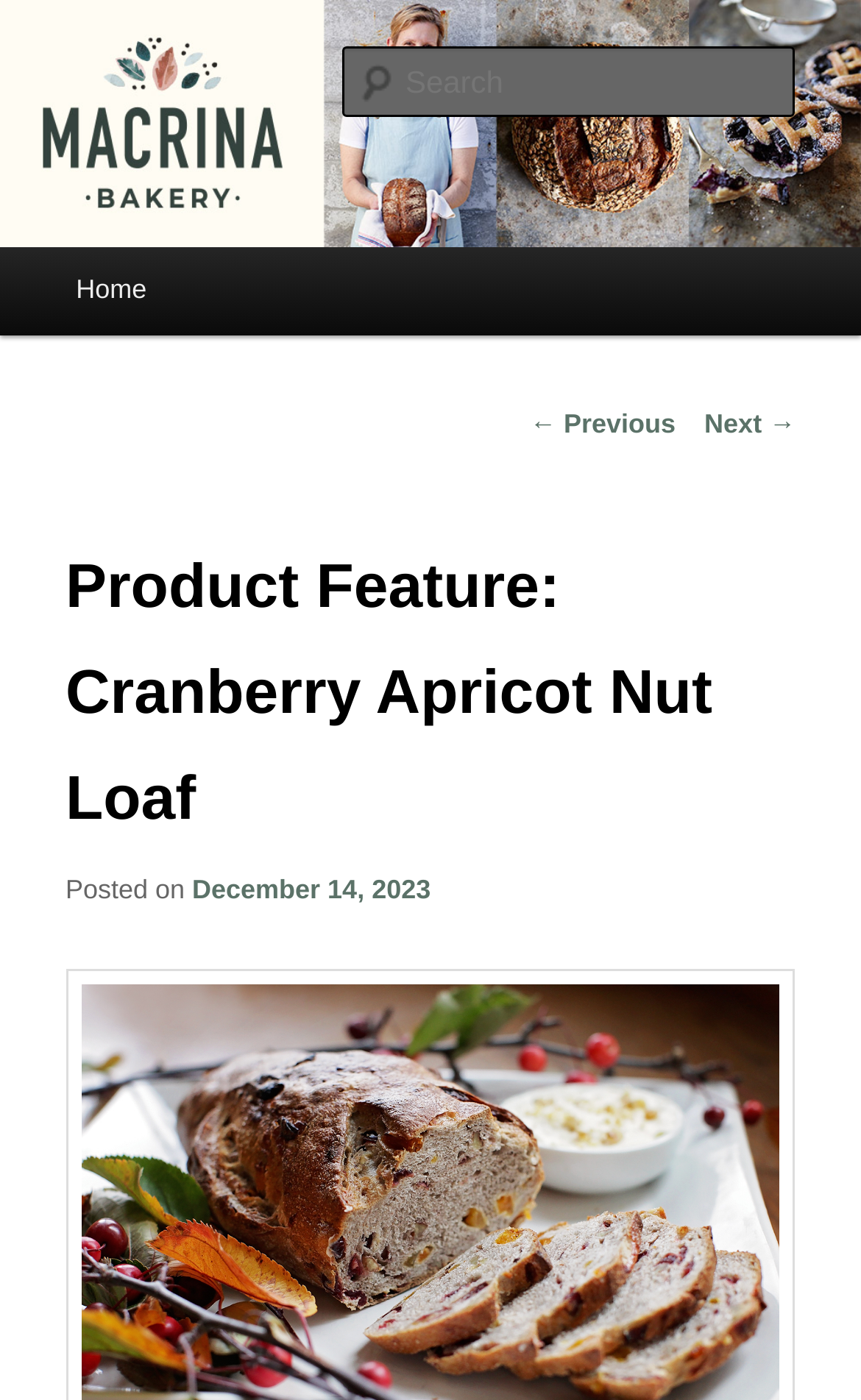Identify the bounding box coordinates of the element to click to follow this instruction: 'Go to Facebook page'. Ensure the coordinates are four float values between 0 and 1, provided as [left, top, right, bottom].

None